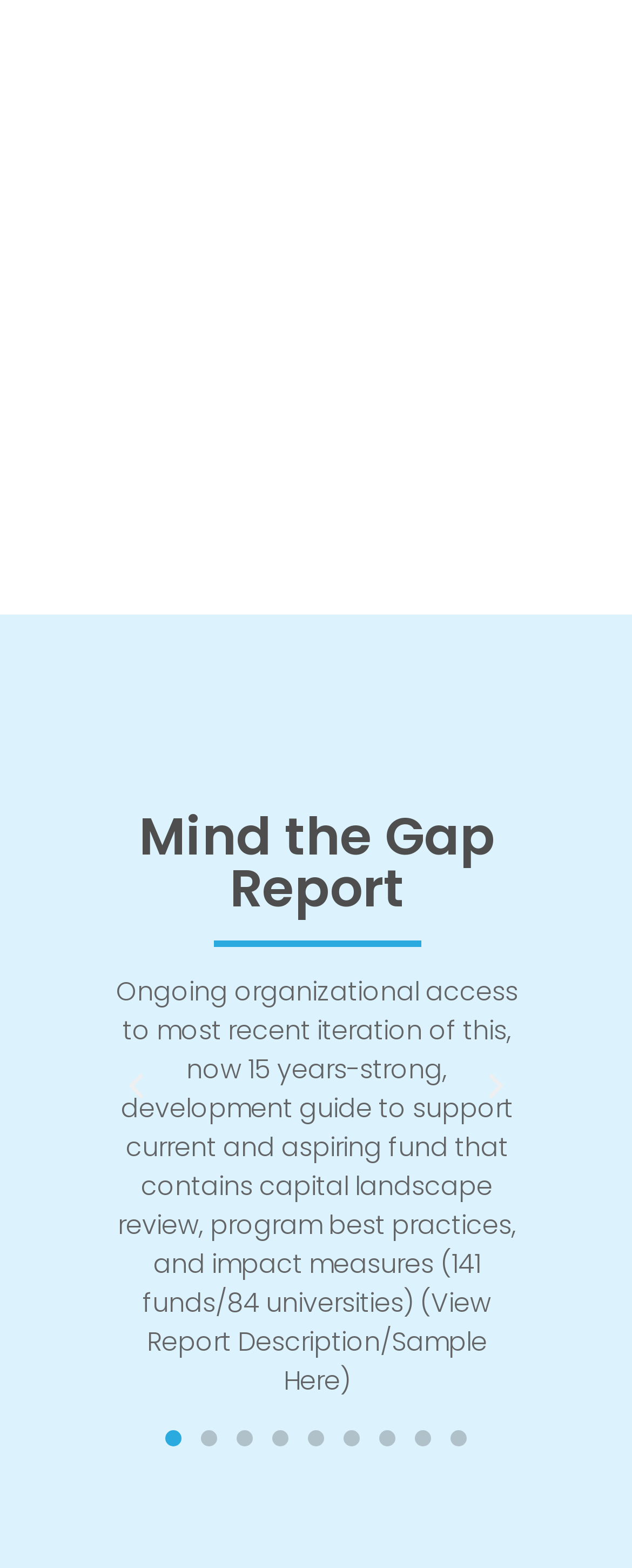How many slides are available?
Please use the image to provide an in-depth answer to the question.

There are 9 buttons with the text 'Go to slide X' where X ranges from 1 to 9, indicating that there are 9 slides available. These buttons are located at the bottom of the page with coordinates ranging from [0.262, 0.912, 0.287, 0.923] to [0.713, 0.912, 0.738, 0.923].